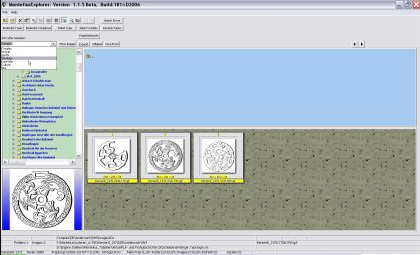Give a complete and detailed account of the image.

The image showcases a software interface, specifically the MonteliusEditor, which appears to be a tool for editing or managing graphical elements, possibly in the context of design or mapping. The main panel is dominated by a large light blue area, likely serving as a canvas or preview zone. Below this section, there are three thumbnail images displayed against a textured gray background, each accompanied by labels for easy identification.

To the left of the interface, a vertical navigation panel provides various options or tools that users can select from. The overall layout suggests a user-friendly design aimed at enhancing workflow efficiency, with easy access to editing features and visual representations of the elements being worked on. This environment is likely tailored for professionals in fields involving visual design or architectural planning, encouraging smooth interaction with the software's functionalities.